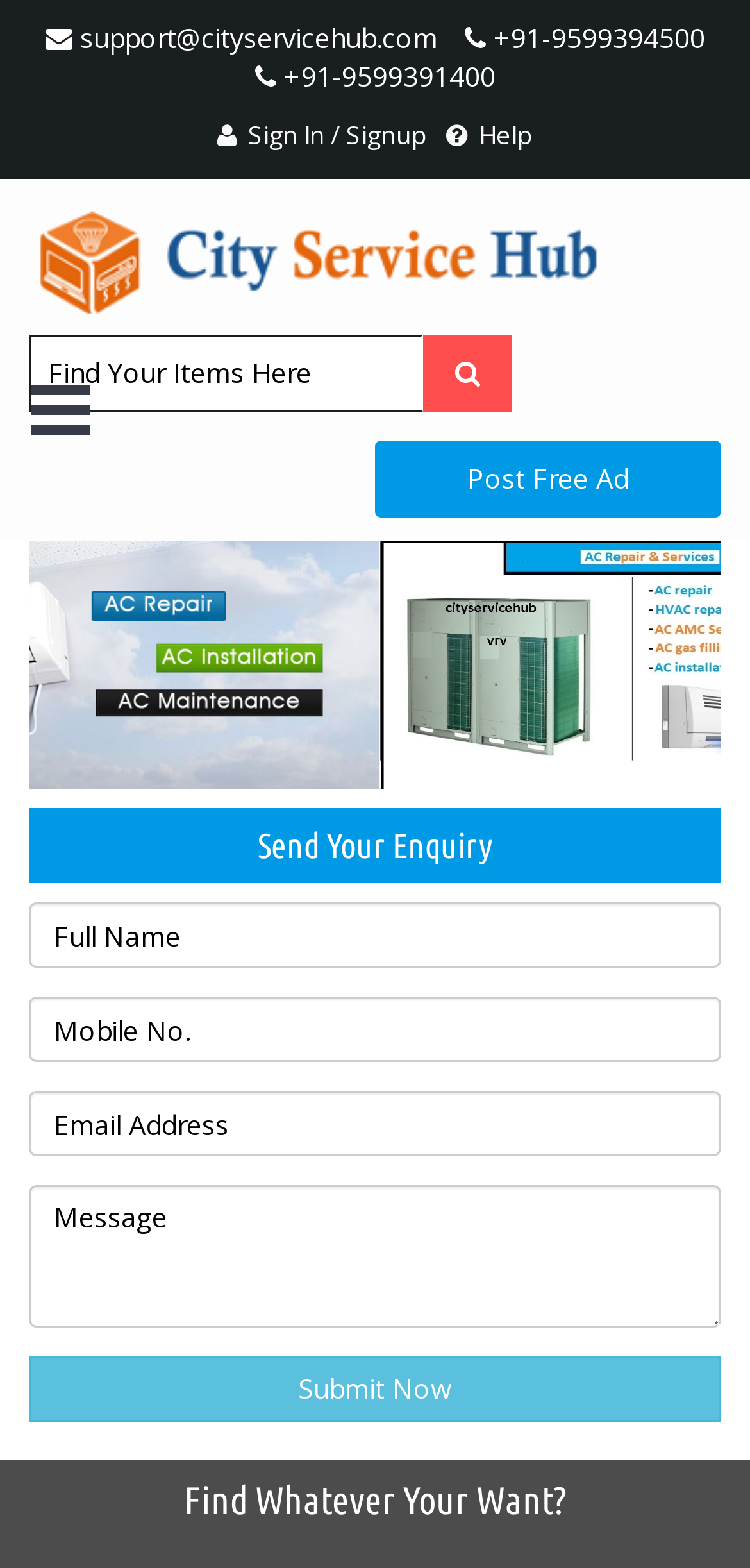Using a single word or phrase, answer the following question: 
What is the purpose of the textbox at the top of the page?

Find Your Items Here